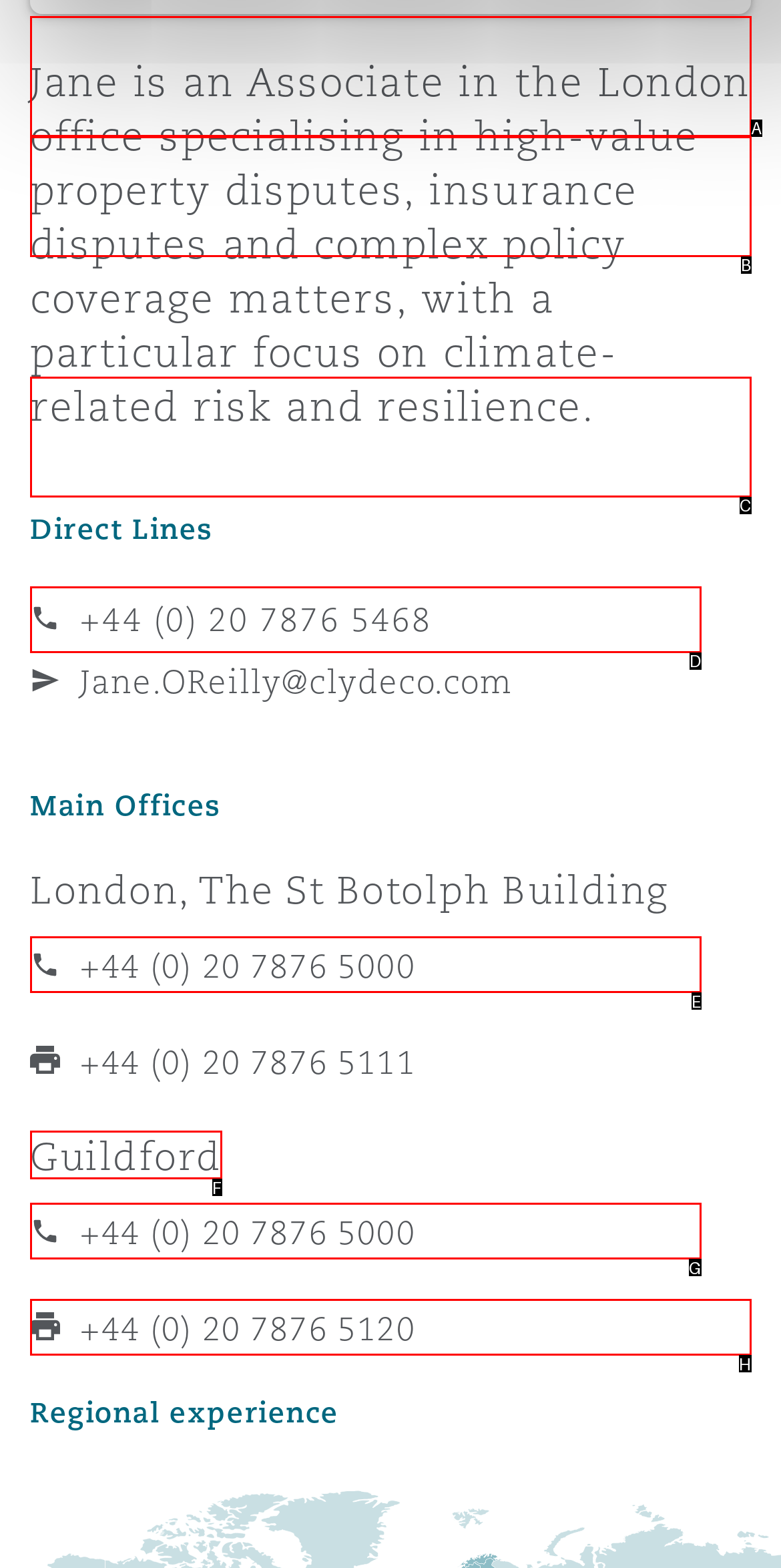From the provided options, which letter corresponds to the element described as: Contact Details
Answer with the letter only.

A